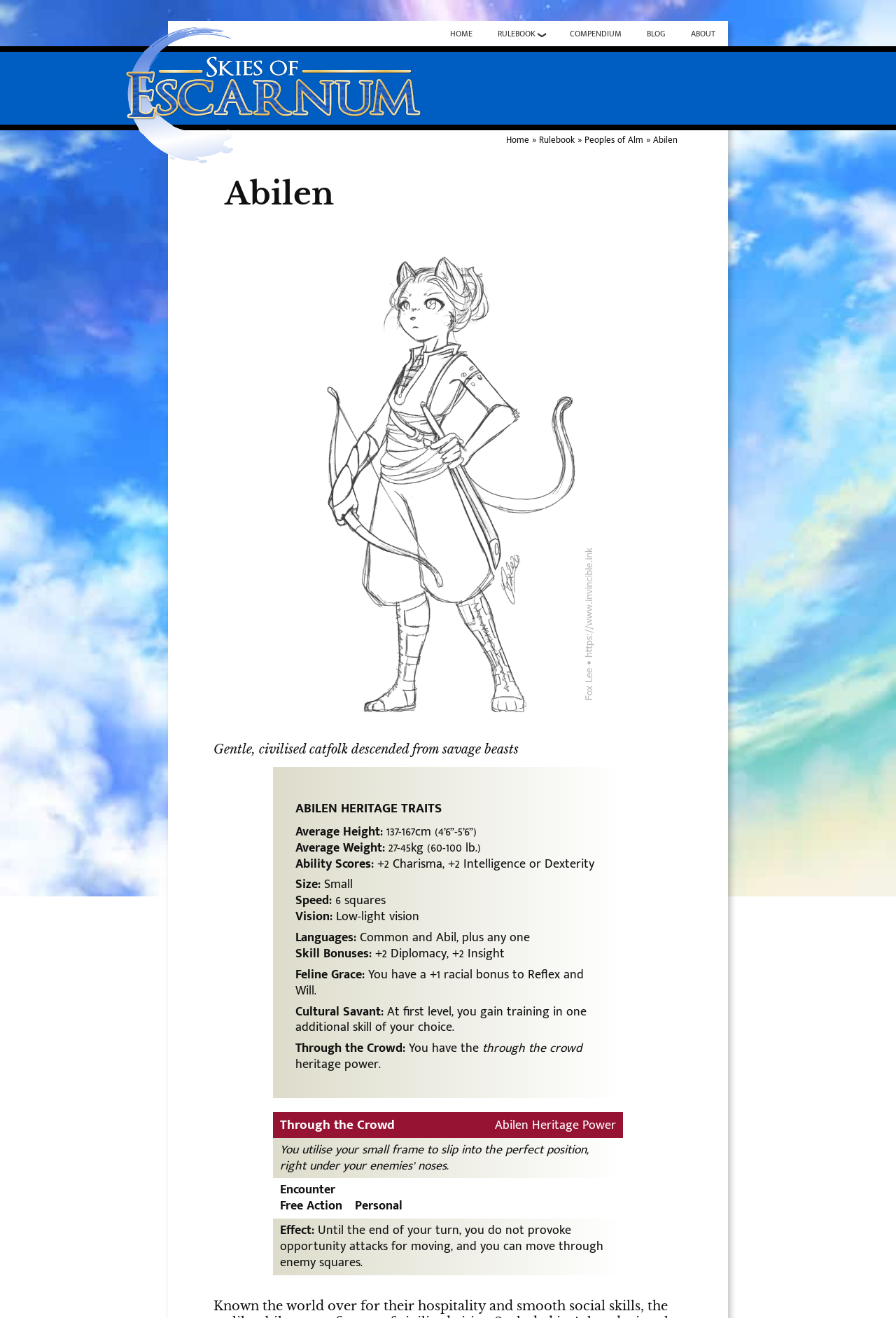Please locate the bounding box coordinates of the element's region that needs to be clicked to follow the instruction: "Read about the Abilen heritage traits". The bounding box coordinates should be provided as four float numbers between 0 and 1, i.e., [left, top, right, bottom].

[0.33, 0.599, 0.67, 0.623]